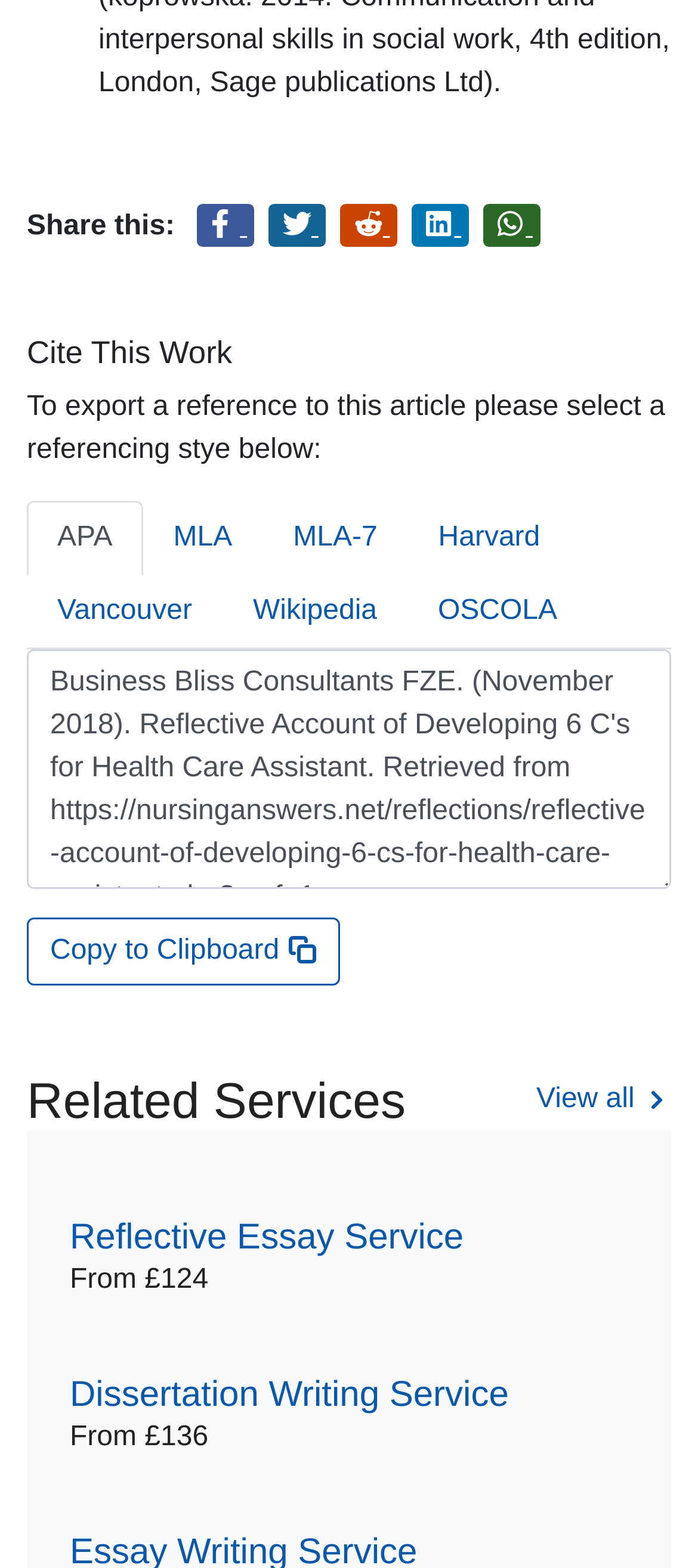Determine the bounding box coordinates of the element's region needed to click to follow the instruction: "Share on Facebook". Provide these coordinates as four float numbers between 0 and 1, formatted as [left, top, right, bottom].

[0.282, 0.13, 0.364, 0.157]